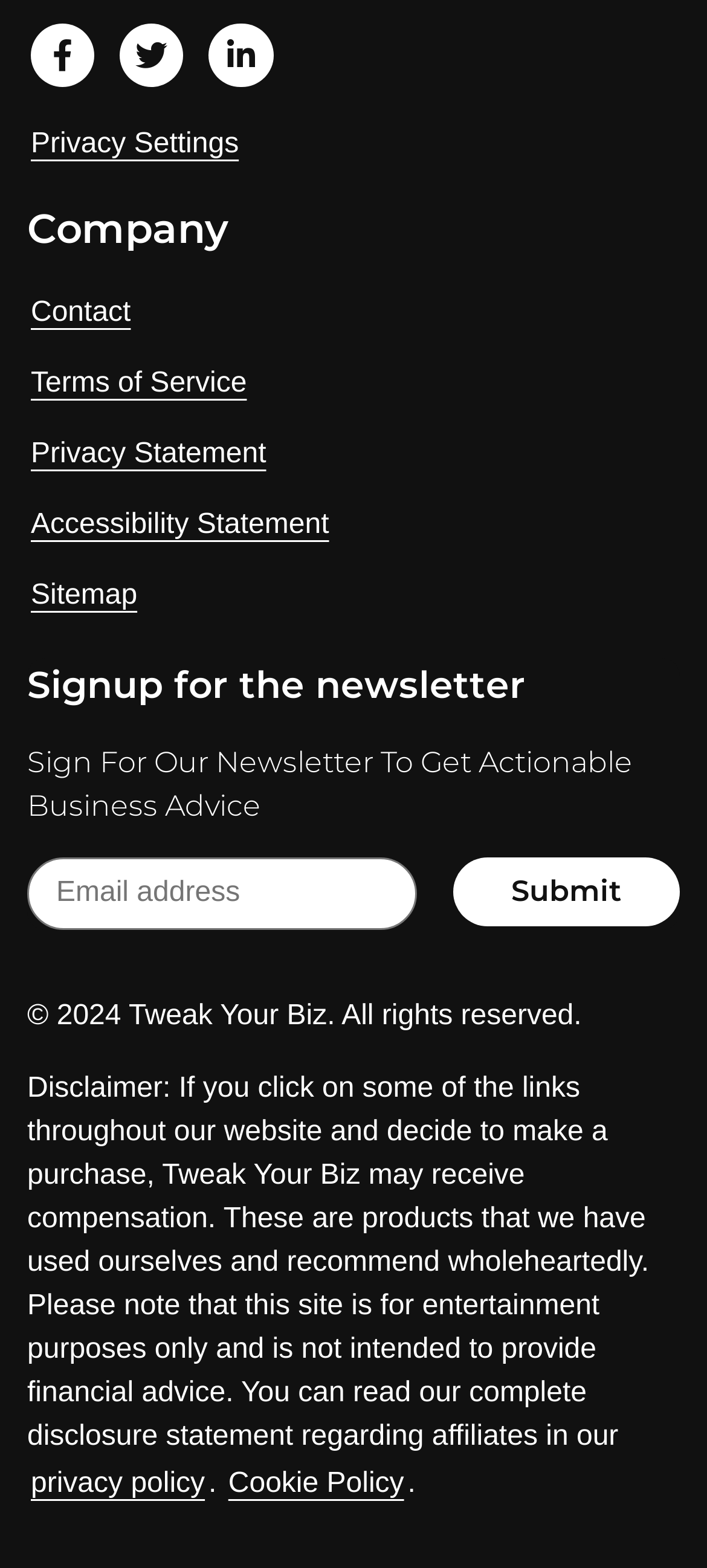Find the bounding box of the UI element described as follows: "Terms of Service".

[0.038, 0.229, 0.354, 0.261]